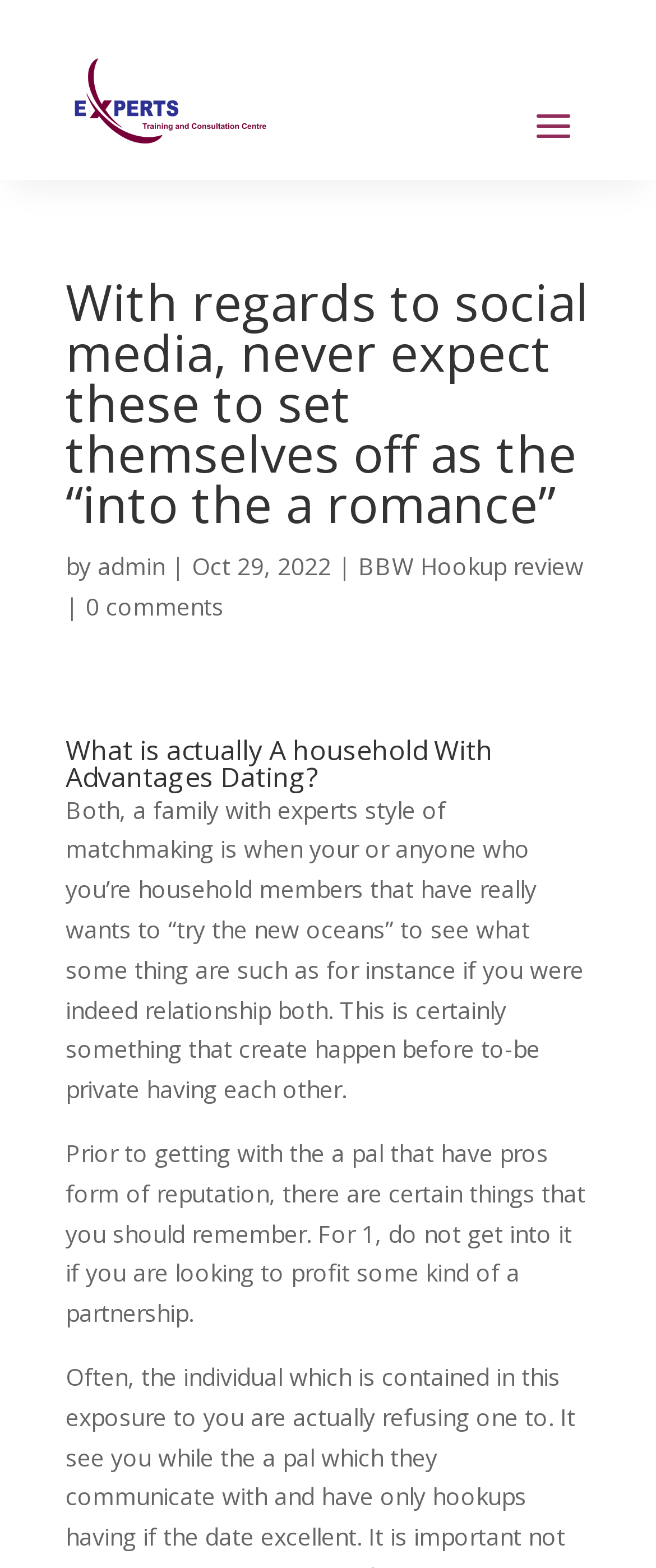Extract the bounding box coordinates for the described element: "0 comments". The coordinates should be represented as four float numbers between 0 and 1: [left, top, right, bottom].

[0.131, 0.376, 0.341, 0.397]